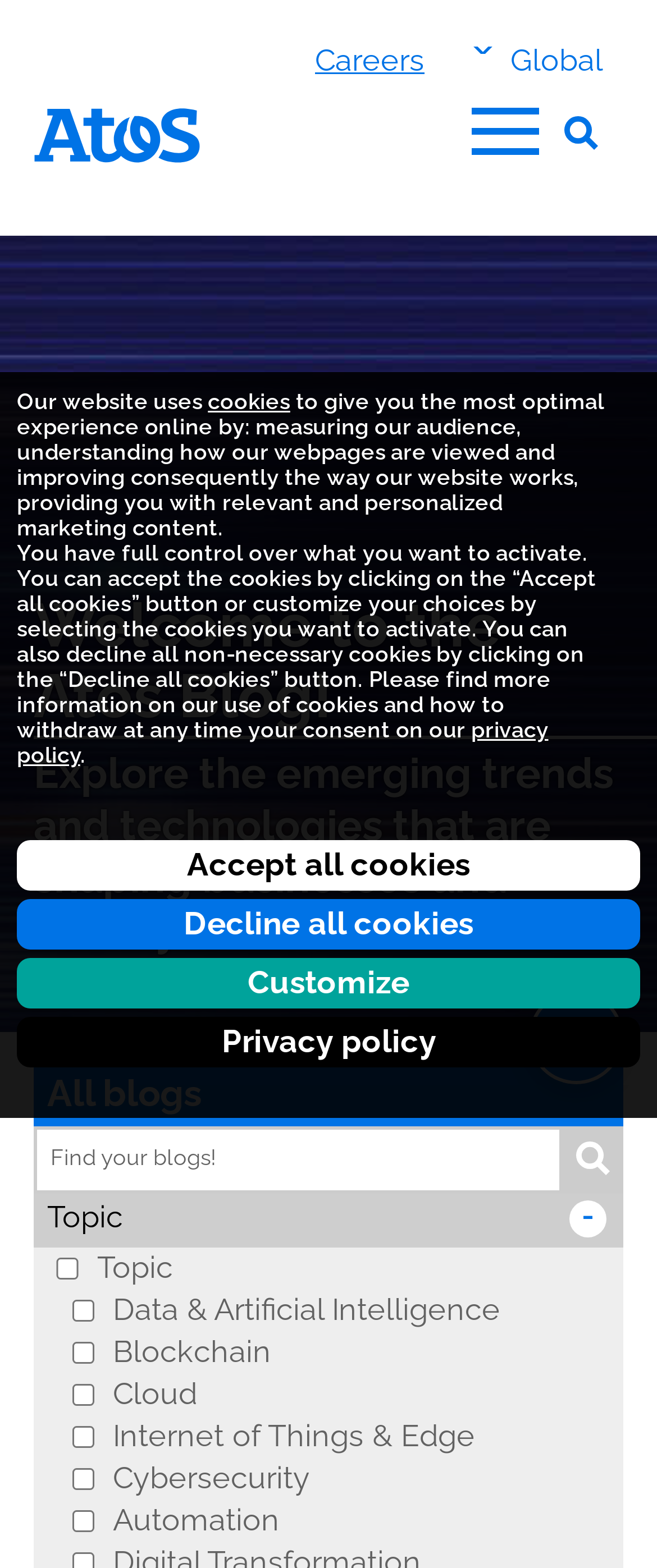Bounding box coordinates are specified in the format (top-left x, top-left y, bottom-right x, bottom-right y). All values are floating point numbers bounded between 0 and 1. Please provide the bounding box coordinate of the region this sentence describes: Accept all cookies

[0.026, 0.536, 0.974, 0.568]